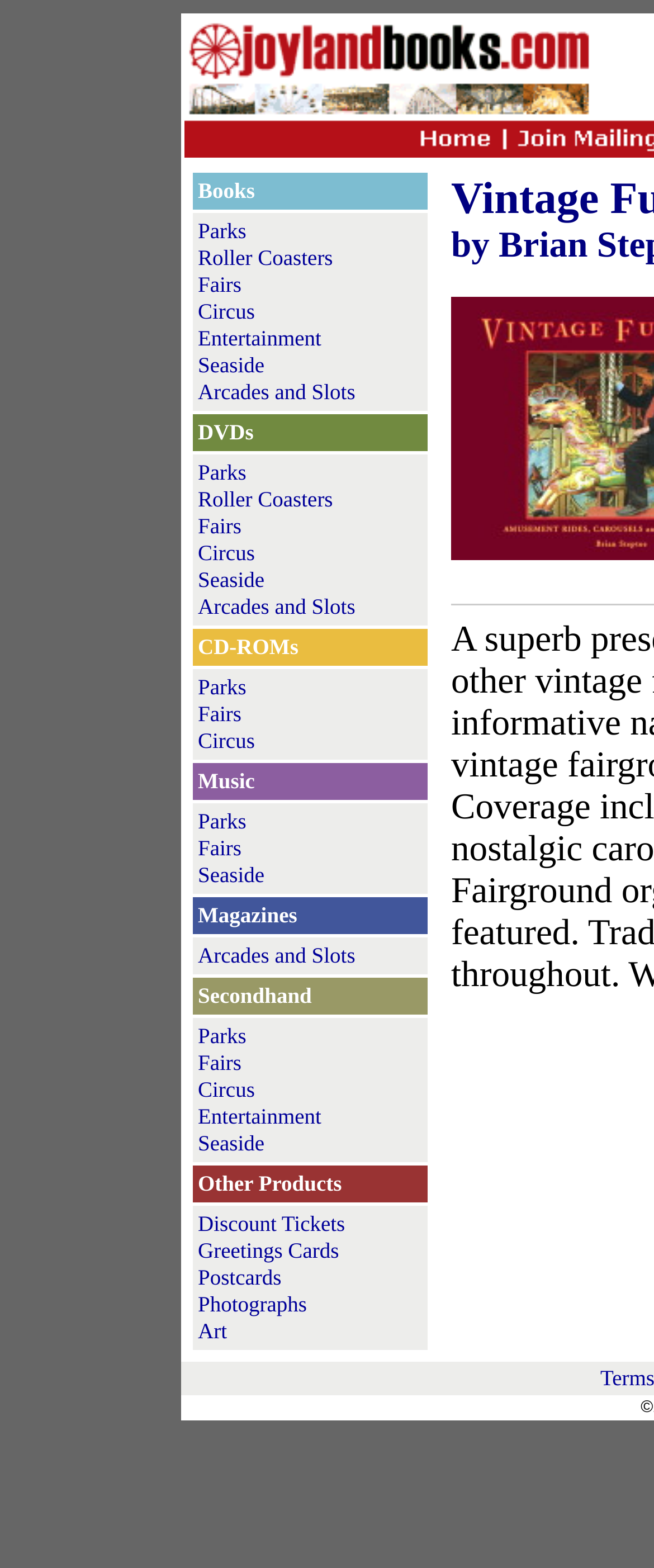Please determine the bounding box coordinates of the section I need to click to accomplish this instruction: "Click on DVDs".

[0.303, 0.267, 0.388, 0.283]